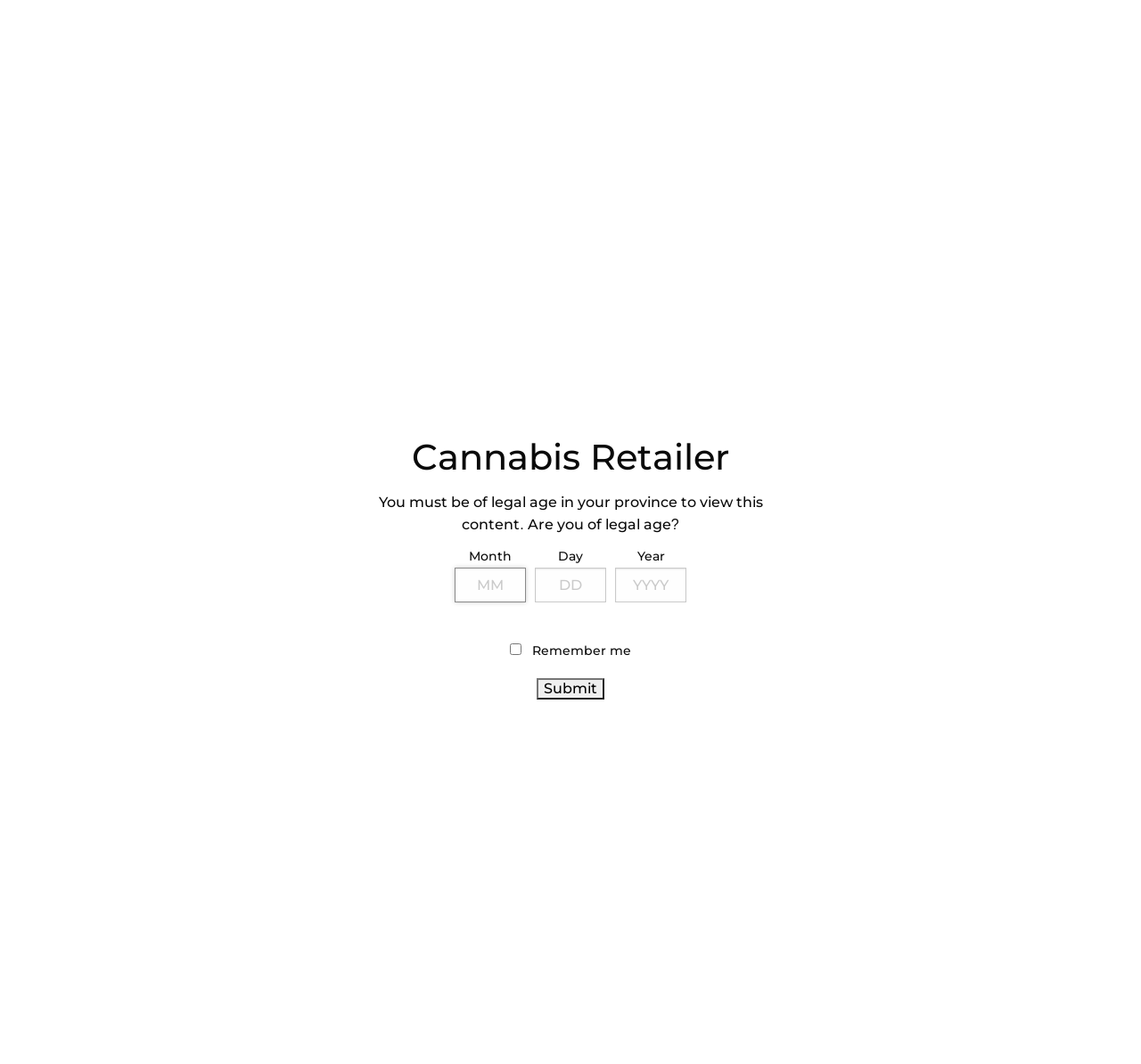Write an extensive caption that covers every aspect of the webpage.

This webpage is about a cannabis retailer, featuring a budtender named Chloe Walford. At the top, there is a dialog box asking users to verify their age, with a heading "Cannabis Retailer" and a text "You must be of legal age in your province to view this content. Are you of legal age?" Below this, there are three text boxes to input month, day, and year, along with a checkbox to remember the user and a submit button.

On the top left, there is a logo image and a link to the homepage. Above the main content, there is a navigation menu with links to "NEWS", "PROFILES", "INNOVATIONS", "MAGAZINE", "ADVERTISE IN CANNABIS RETAILER", "ABOUT US", and "CONTACT". Next to the navigation menu, there are buttons to toggle the search form and subscribe.

The main content features a large image and a header "FEATURED BUDTENDER: CHLOE WALFORD". Below this, there is a published date and time, category, and author information. The article describes Chloe Walford's experience with cannabis, how she discovered it in her teen years, and how she became a budtender. The text is divided into three paragraphs.

On the right side, there is a sidebar with a heading "Sidebar" and a large image. Below this, there is a section titled "LATEST ARTICLES" with five links to different news articles, each with a published date.

At the top right, there are social media links to Facebook, Twitter, and LinkedIn.